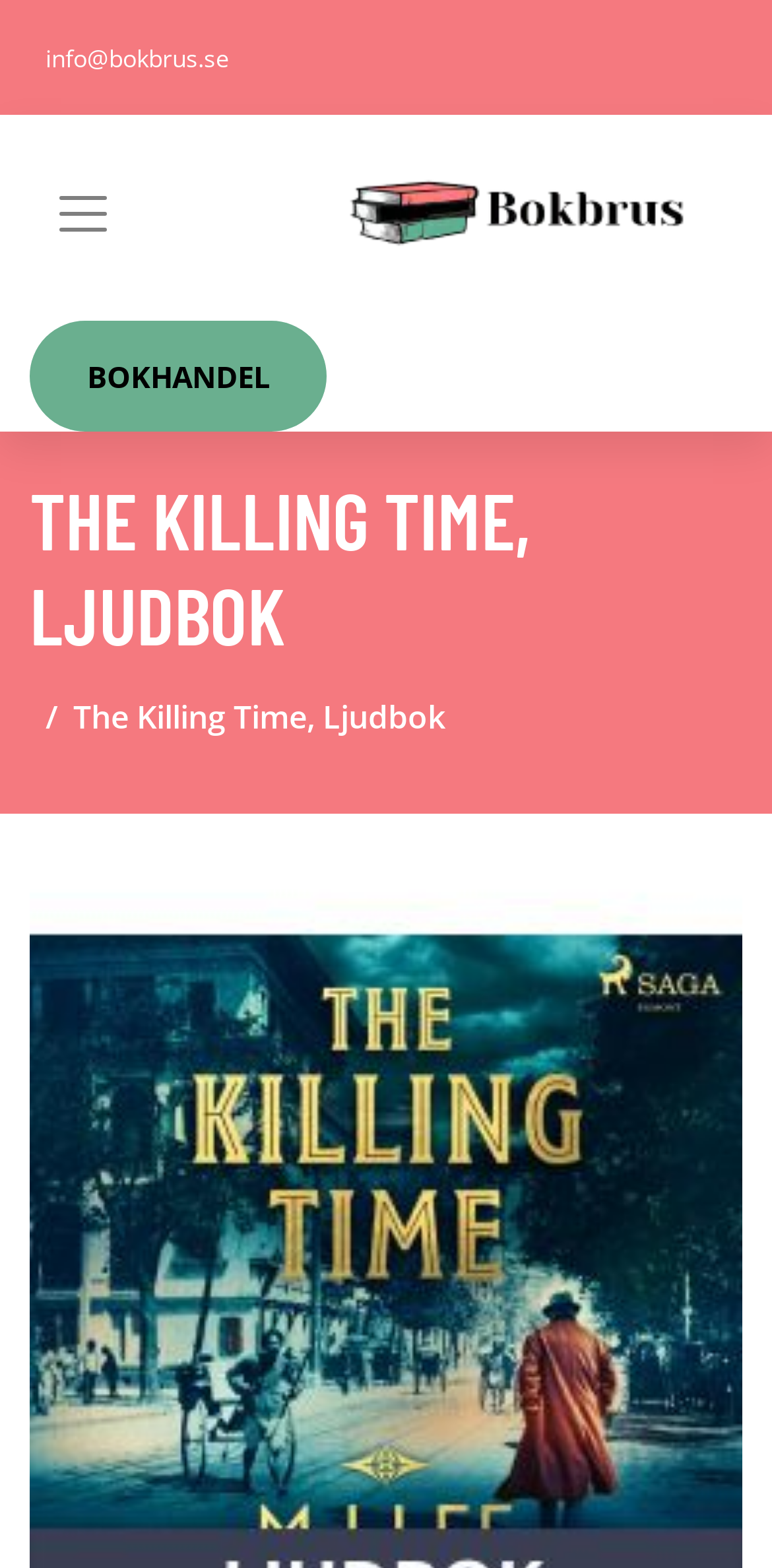Please find and generate the text of the main header of the webpage.

THE KILLING TIME, LJUDBOK